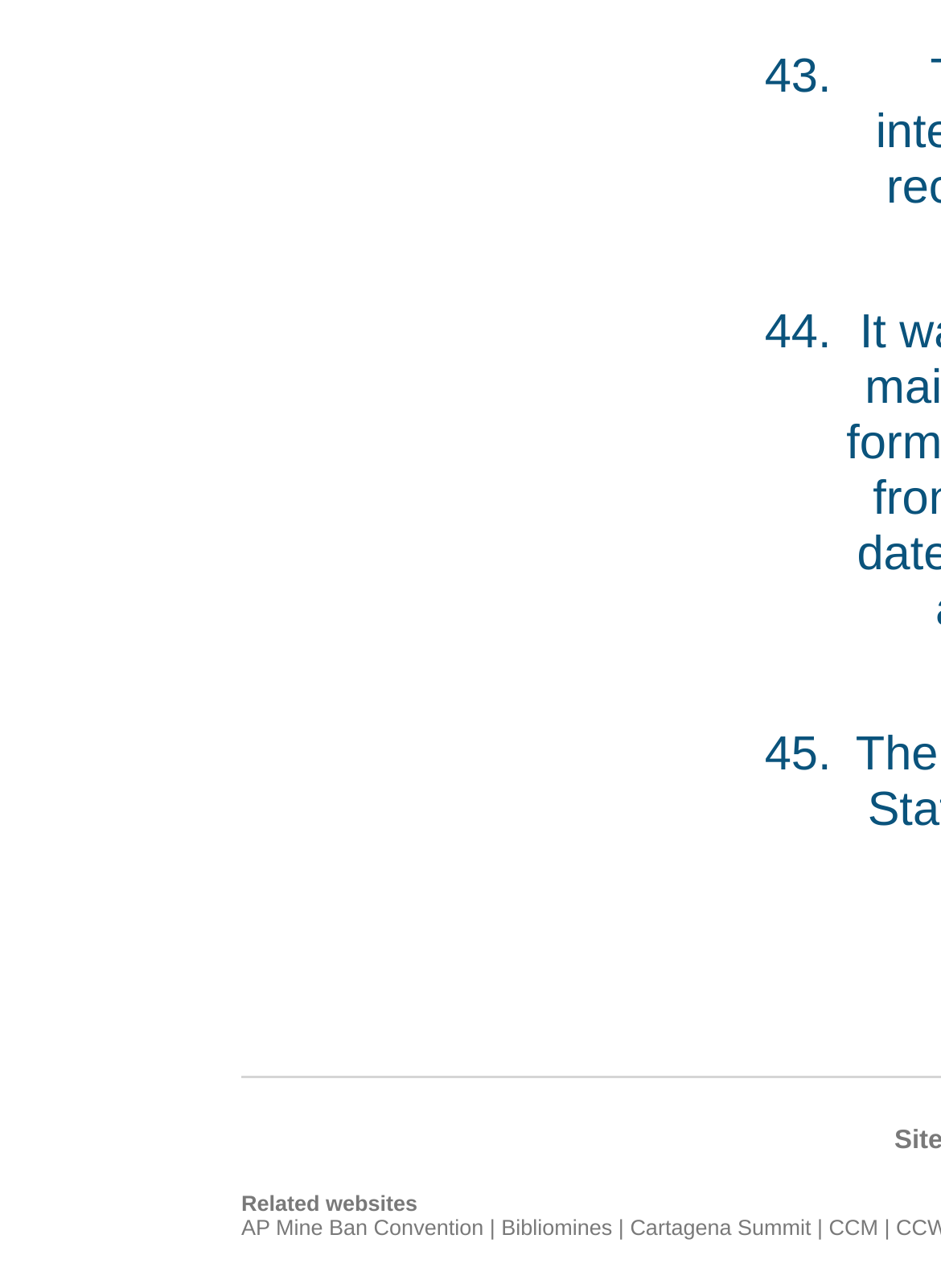What is the title of the section above the links?
Please use the visual content to give a single word or phrase answer.

Related websites